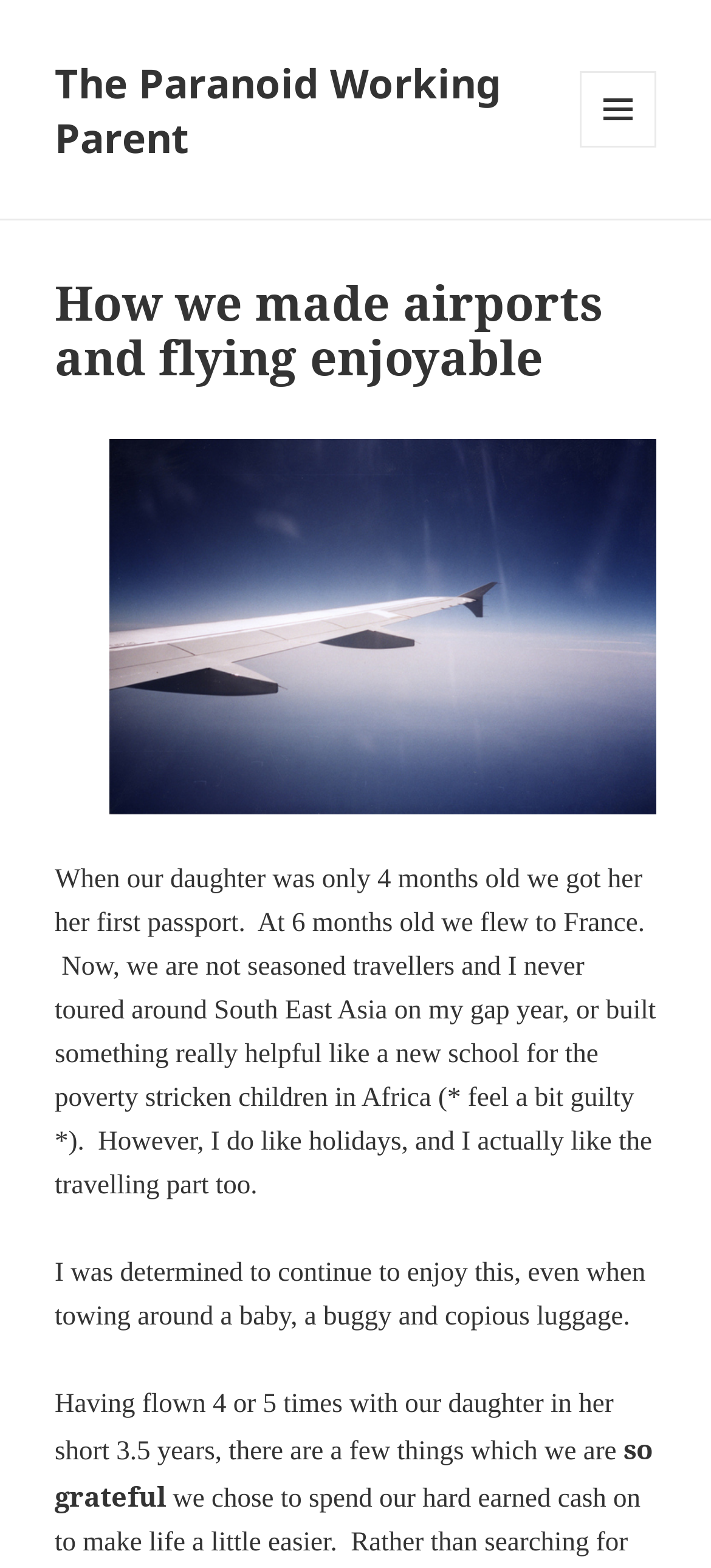Identify the bounding box for the UI element specified in this description: "The Paranoid Working Parent". The coordinates must be four float numbers between 0 and 1, formatted as [left, top, right, bottom].

[0.077, 0.035, 0.705, 0.105]